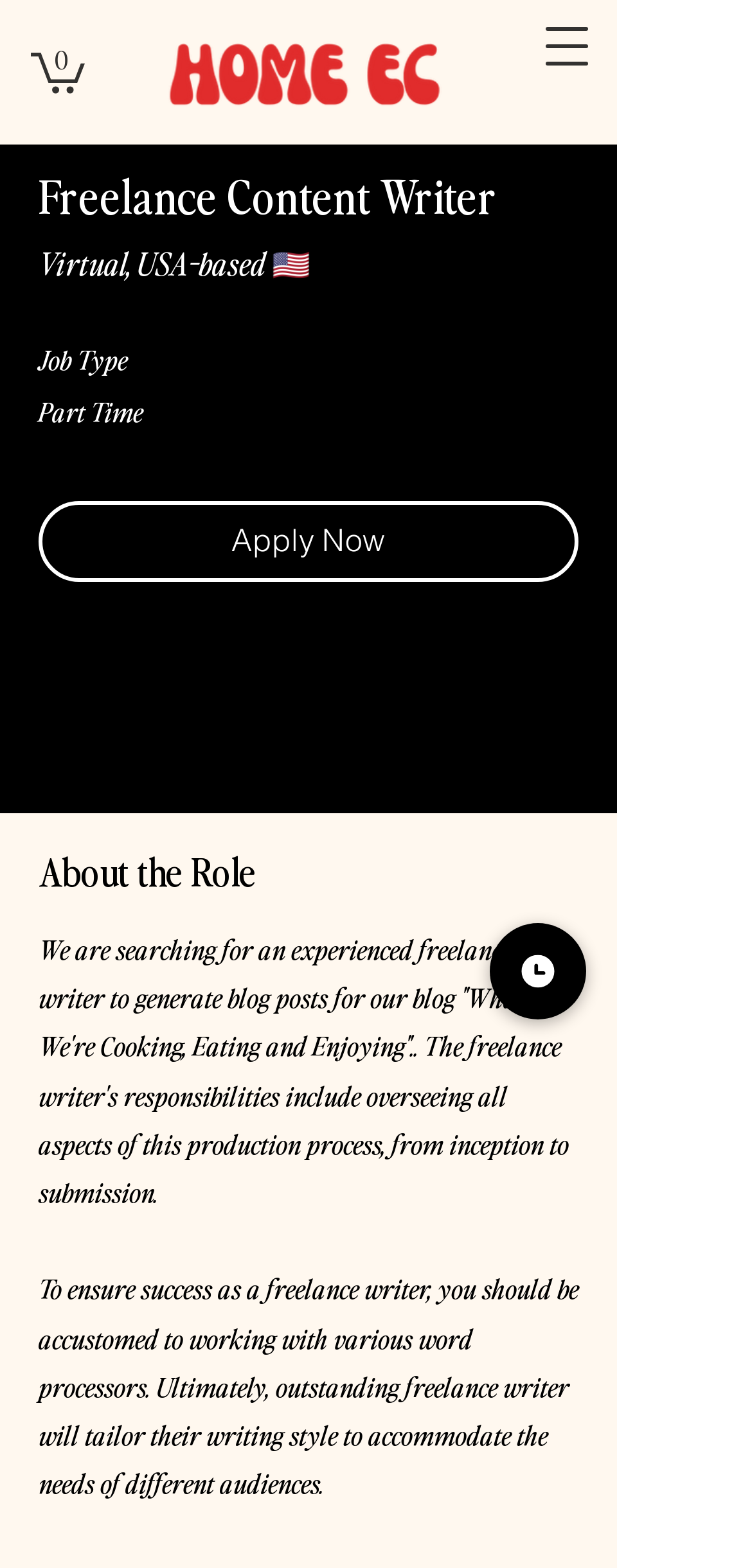What is the job type of the freelance content writer?
Using the visual information, answer the question in a single word or phrase.

Part Time